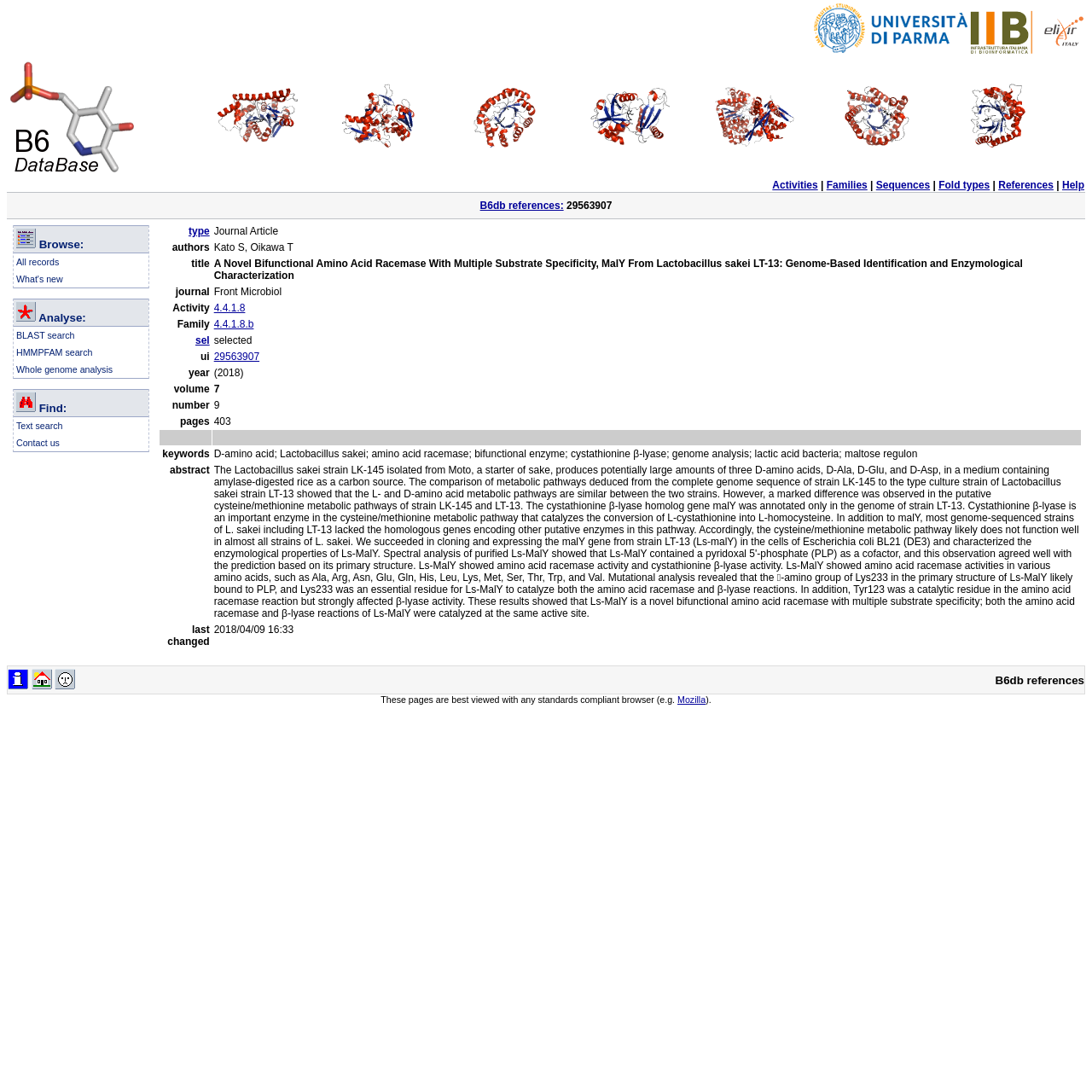Give a concise answer using only one word or phrase for this question:
How many fold types are listed on the webpage?

7